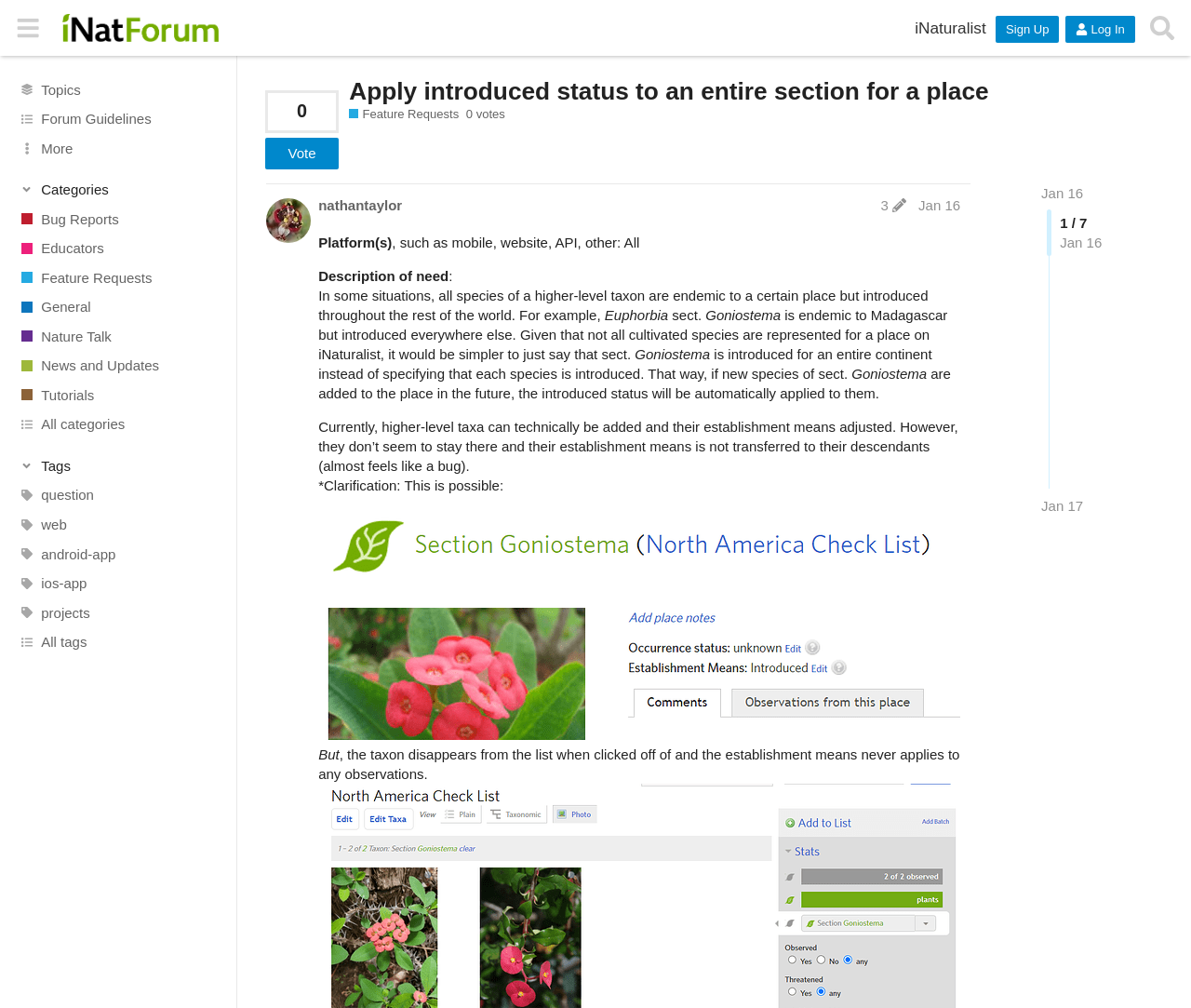Bounding box coordinates are given in the format (top-left x, top-left y, bottom-right x, bottom-right y). All values should be floating point numbers between 0 and 1. Provide the bounding box coordinate for the UI element described as: 3

[0.735, 0.196, 0.765, 0.211]